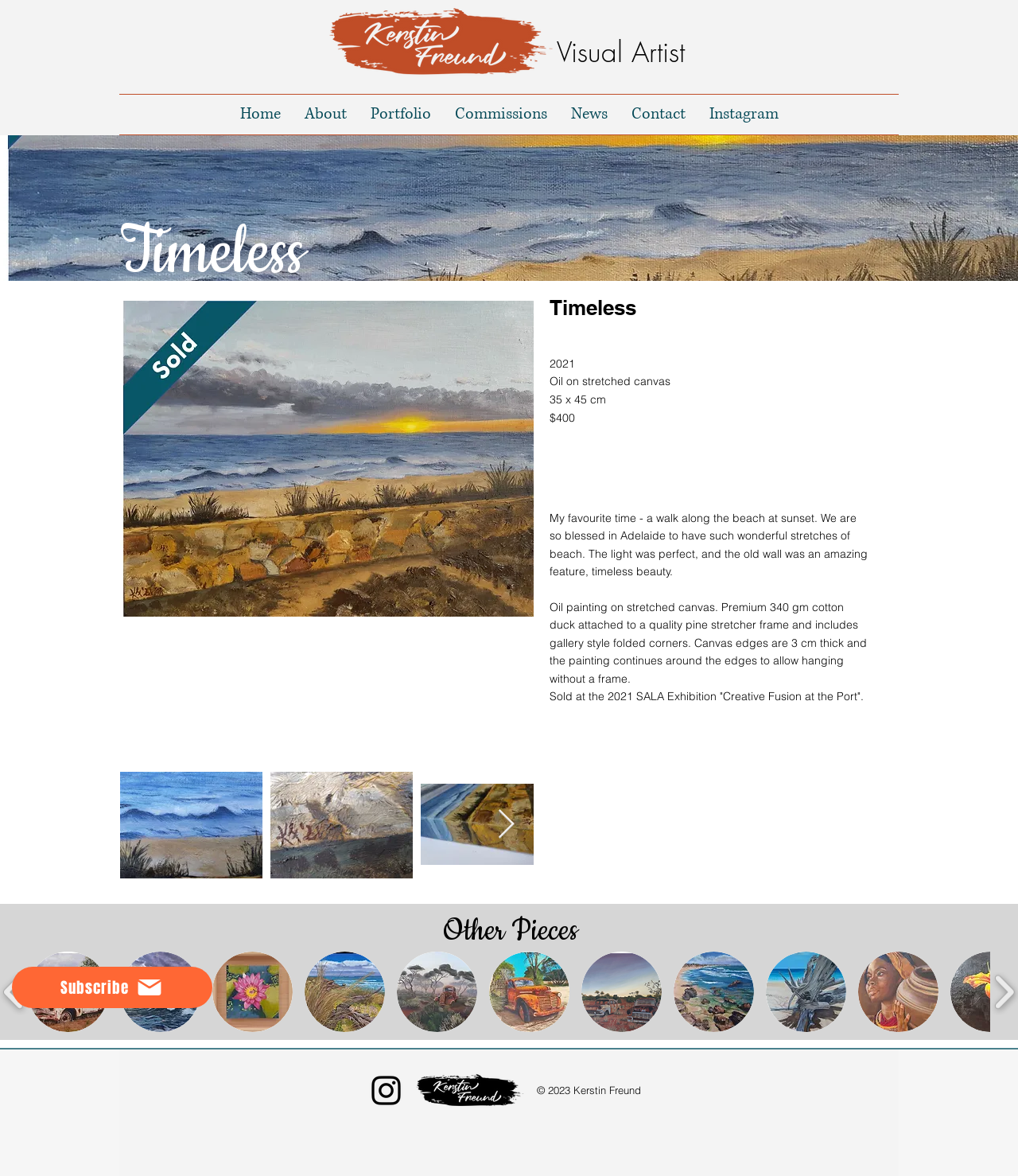Identify the bounding box coordinates of the clickable region required to complete the instruction: "Follow Kerstin Freund on Instagram". The coordinates should be given as four float numbers within the range of 0 and 1, i.e., [left, top, right, bottom].

[0.36, 0.911, 0.398, 0.944]